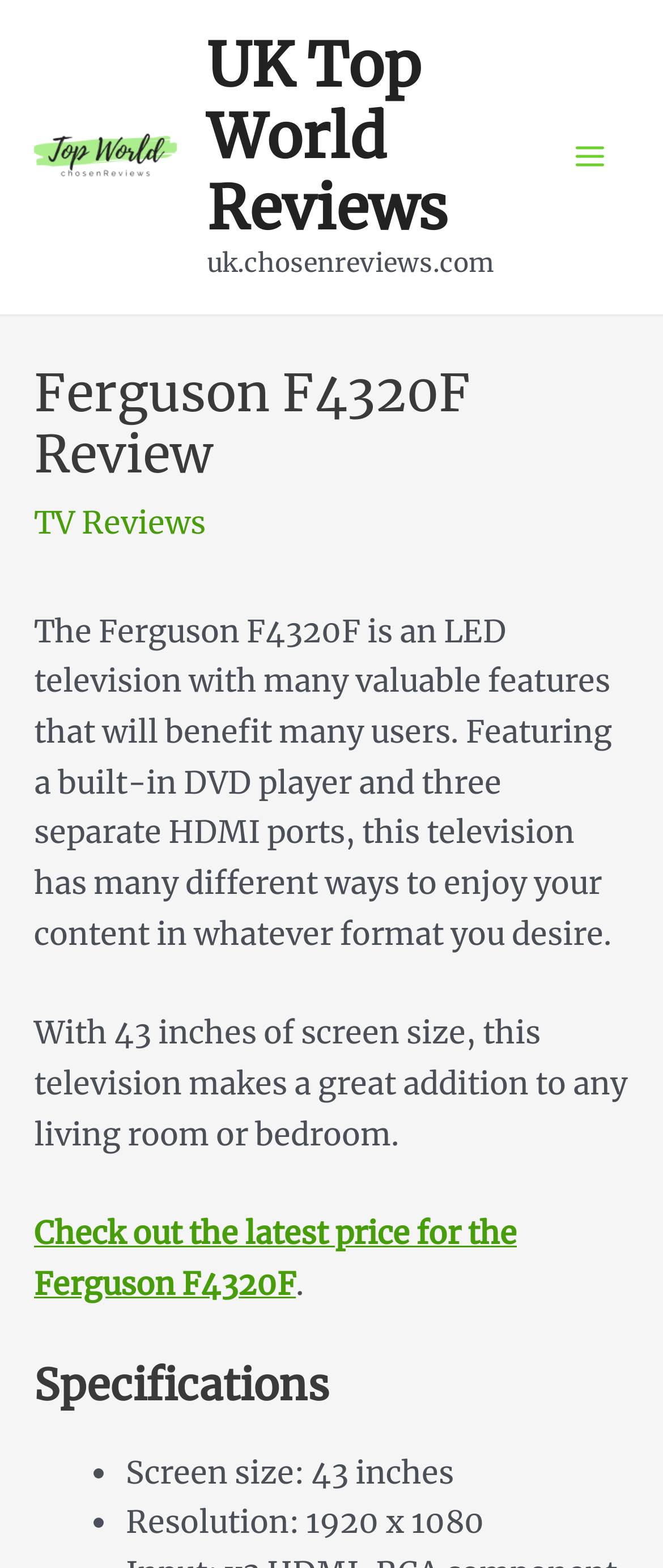What is the resolution of the Ferguson F4320F?
Look at the image and provide a short answer using one word or a phrase.

1920 x 1080